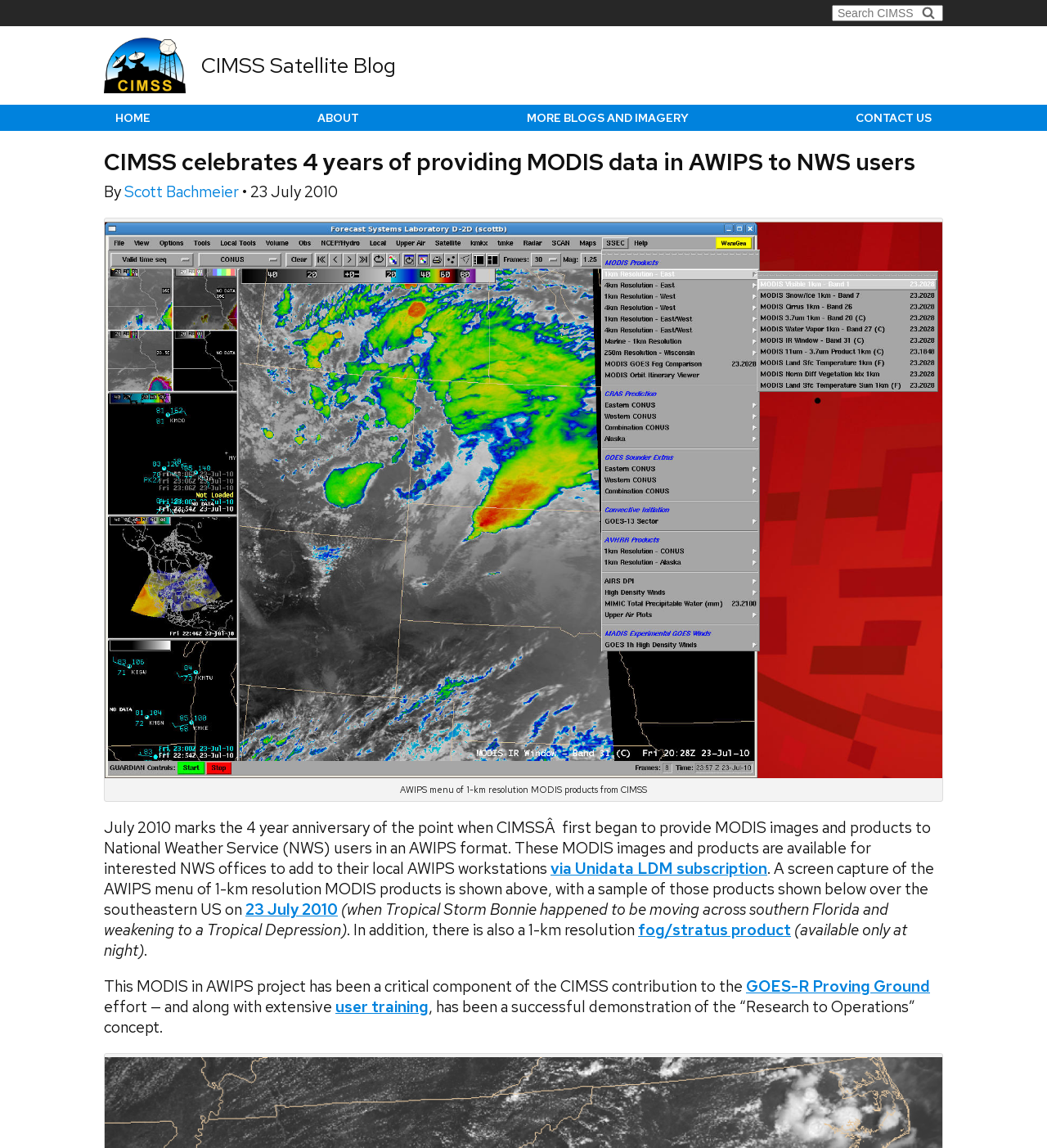Based on the element description: "user training", identify the bounding box coordinates for this UI element. The coordinates must be four float numbers between 0 and 1, listed as [left, top, right, bottom].

[0.32, 0.868, 0.409, 0.886]